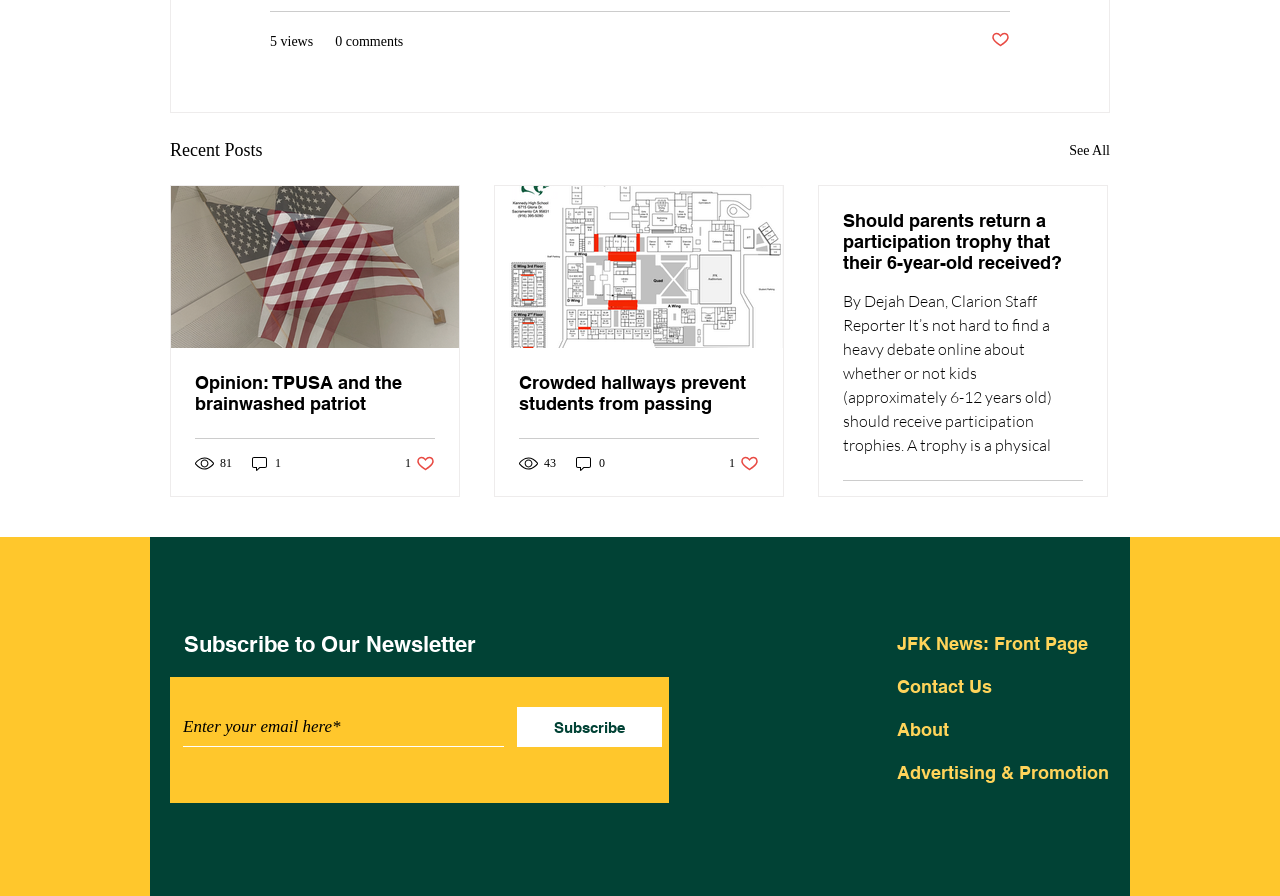Provide the bounding box for the UI element matching this description: "Advertising & Promotion".

[0.693, 0.838, 0.867, 0.886]